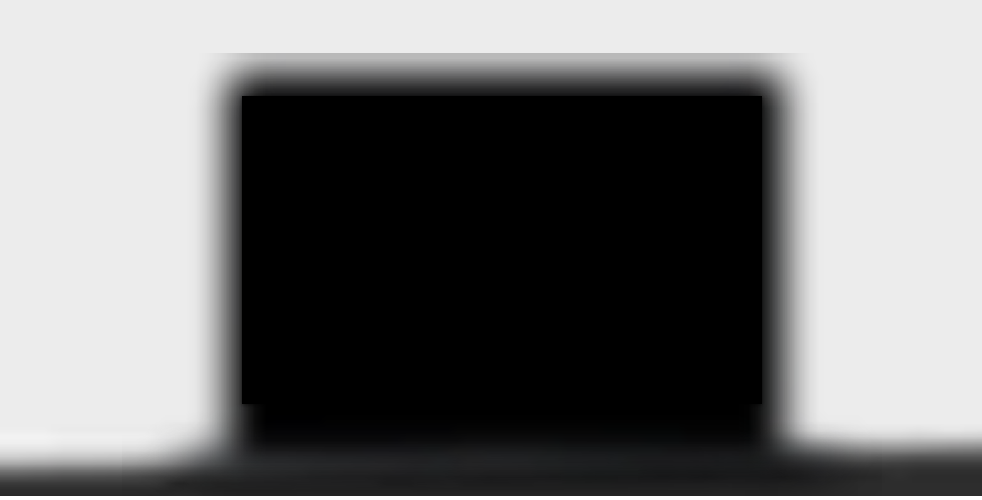What is the dominant color scheme of the image?
Give a one-word or short phrase answer based on the image.

Neutral tones